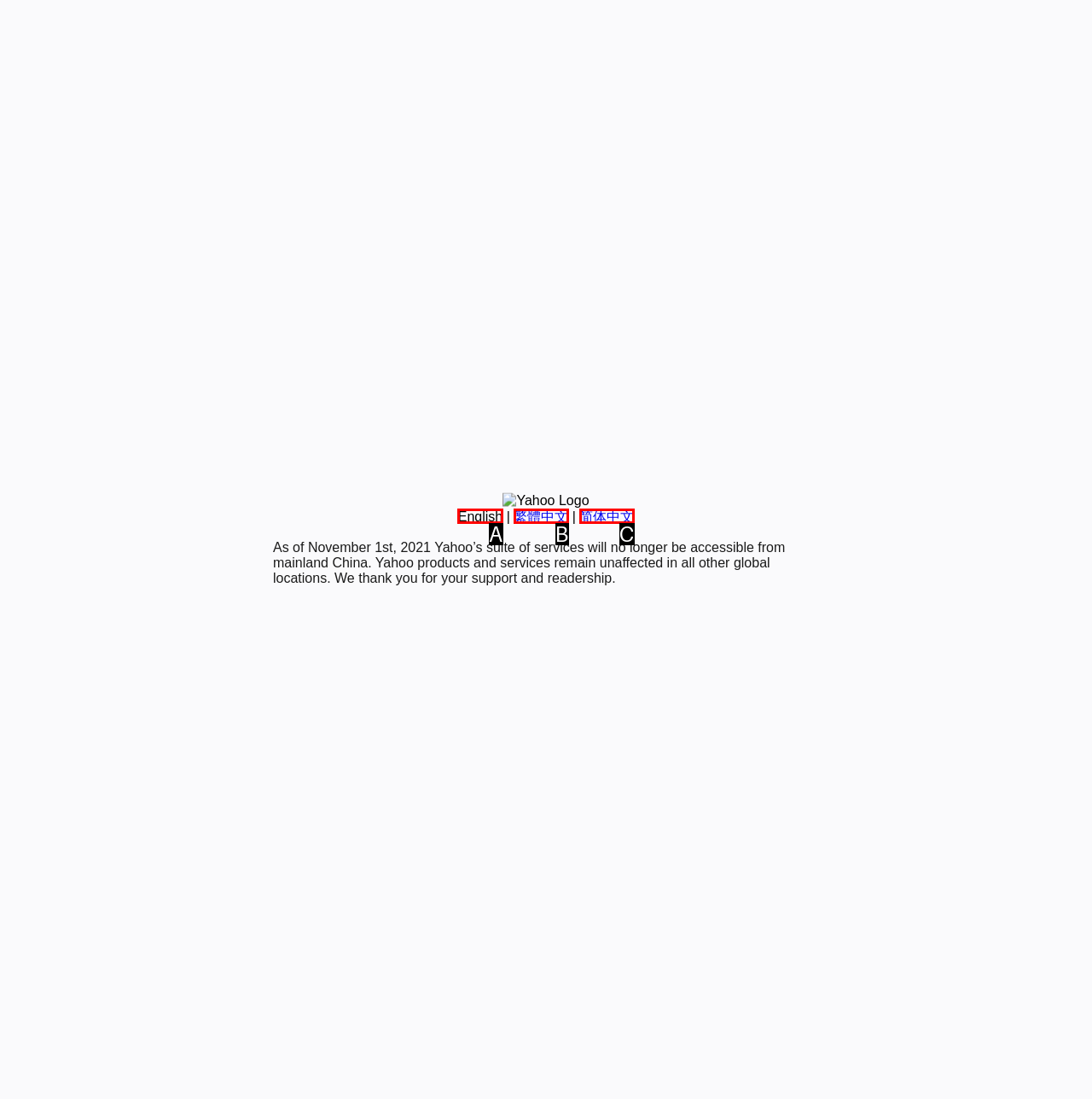Identify the letter that best matches this UI element description: 繁體中文
Answer with the letter from the given options.

B